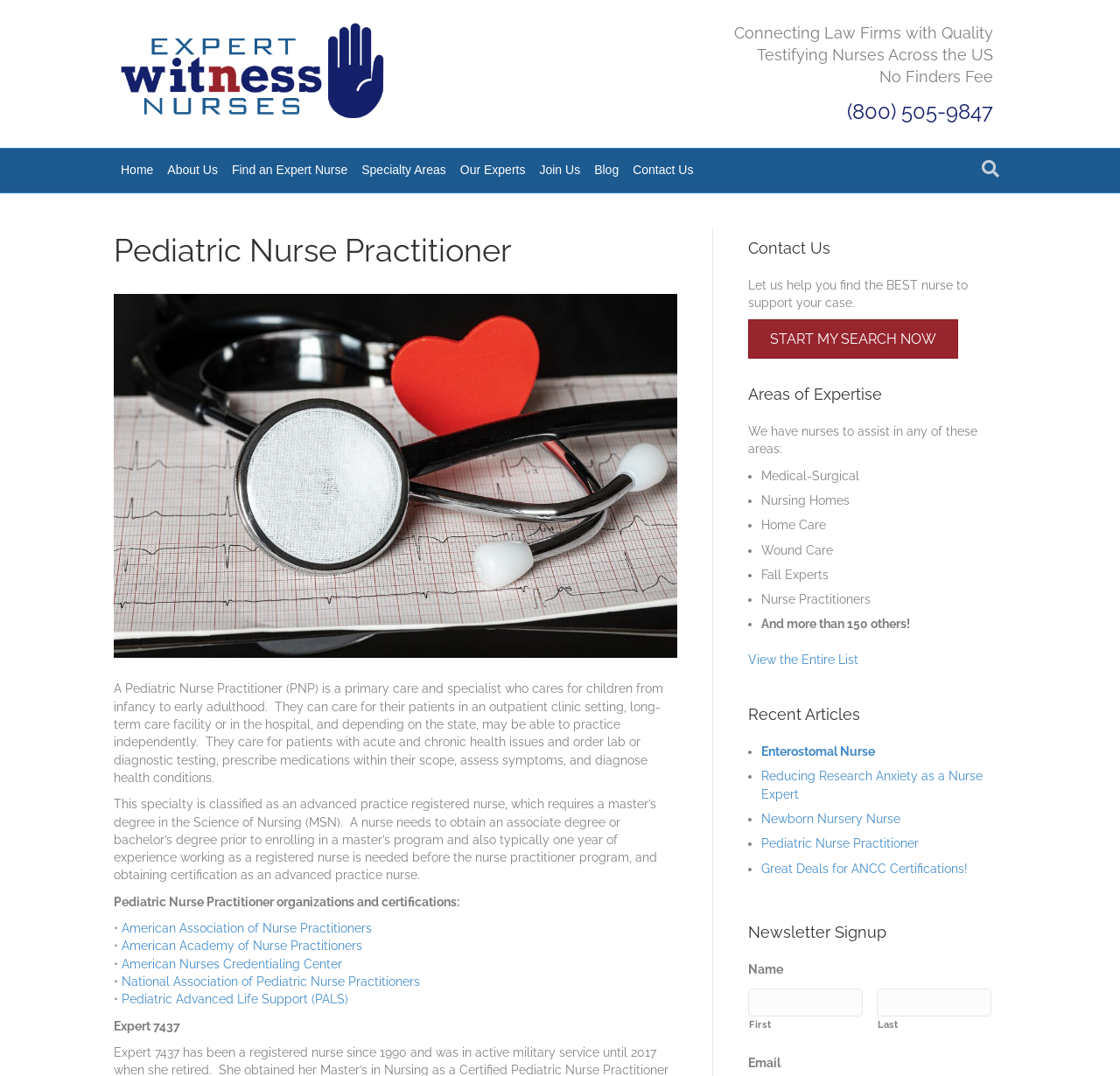Identify and provide the bounding box coordinates of the UI element described: "Our Experts". The coordinates should be formatted as [left, top, right, bottom], with each number being a float between 0 and 1.

[0.404, 0.138, 0.475, 0.179]